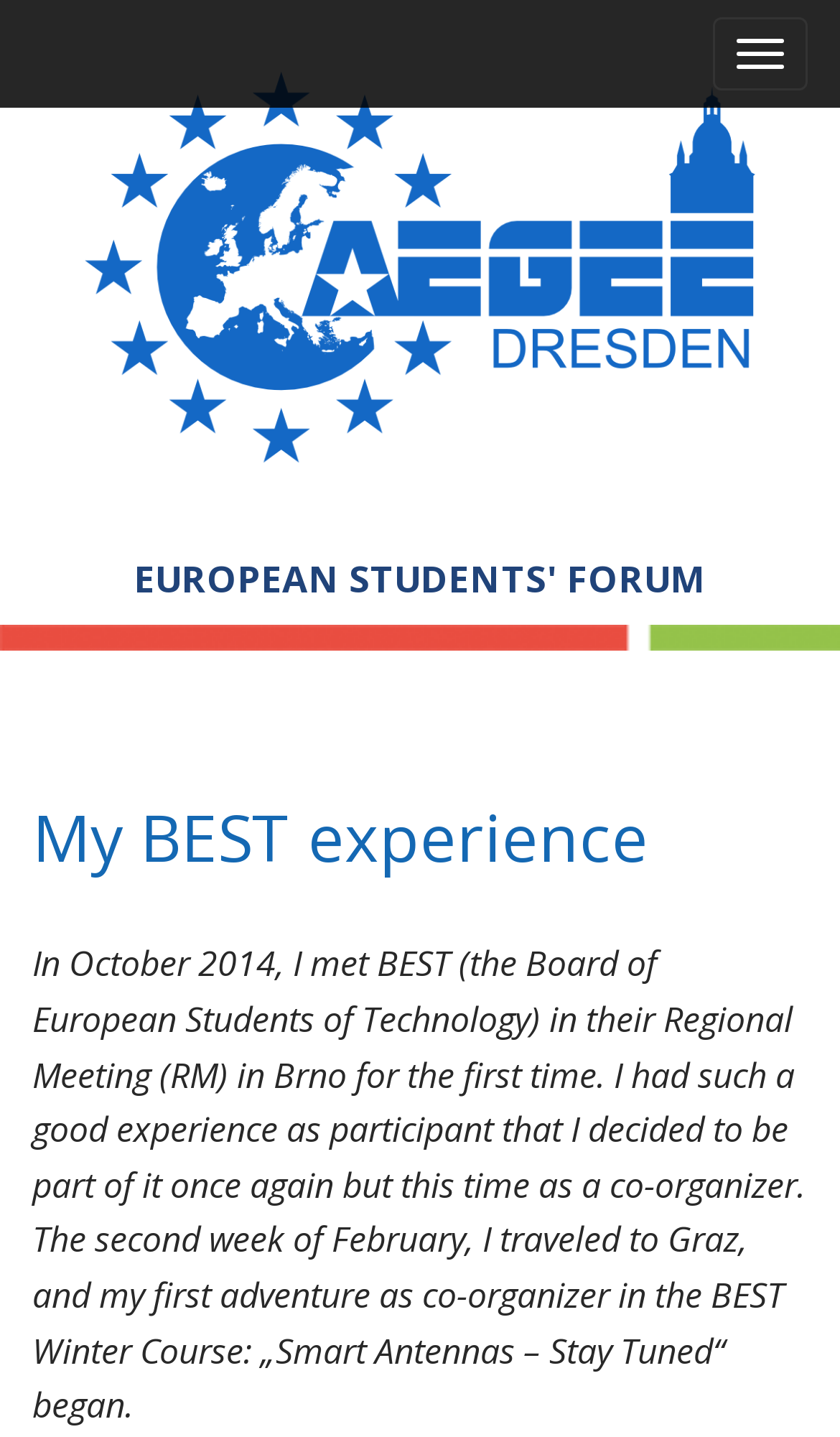What is the name of the organization?
Answer the question in as much detail as possible.

The name of the organization can be found in the link element with the text 'AEGEE-Dresden e.V. | European Students' Forum' which is a child of the LayoutTable element.